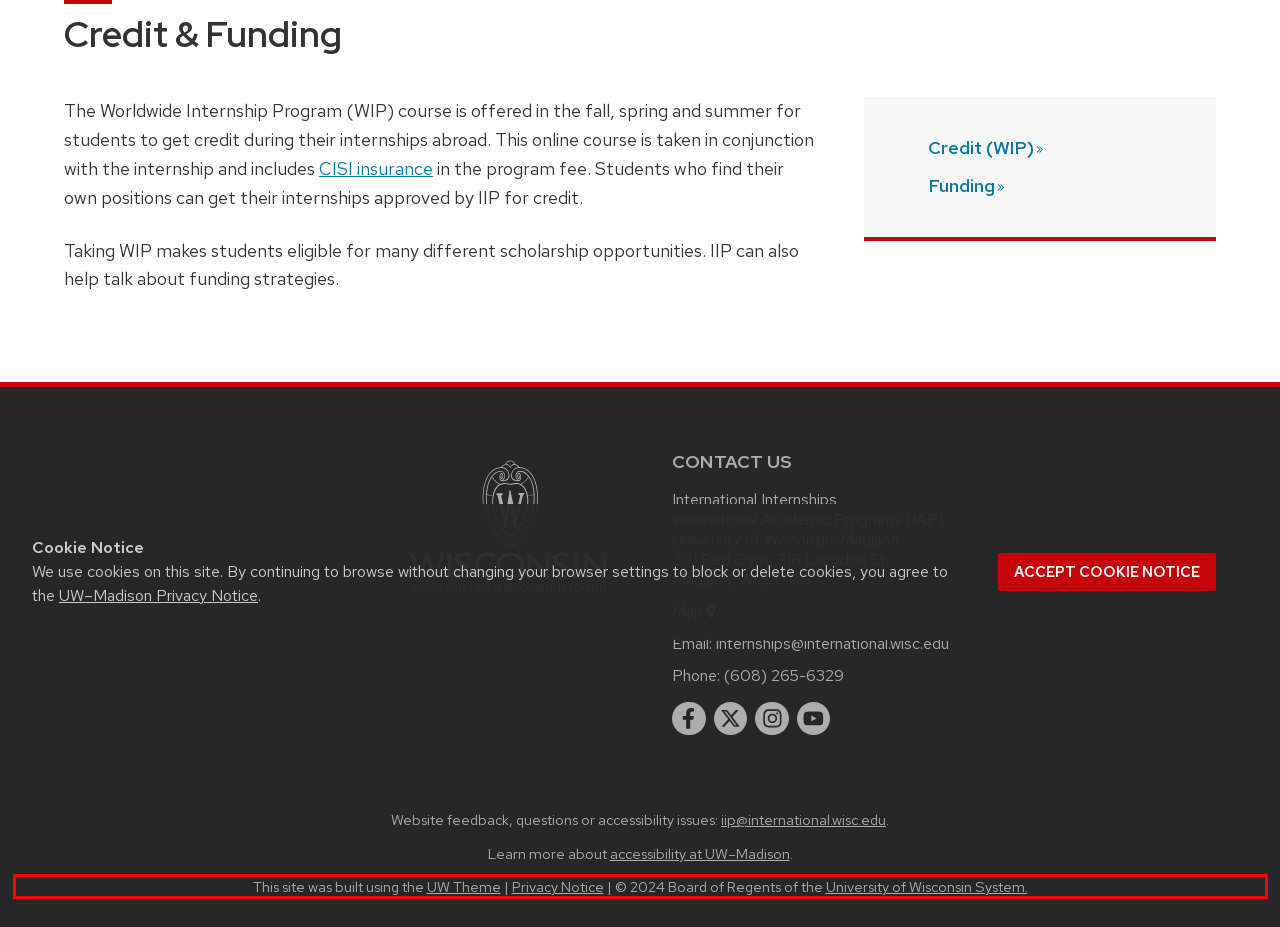There is a UI element on the webpage screenshot marked by a red bounding box. Extract and generate the text content from within this red box.

This site was built using the UW Theme | Privacy Notice | © 2024 Board of Regents of the University of Wisconsin System.